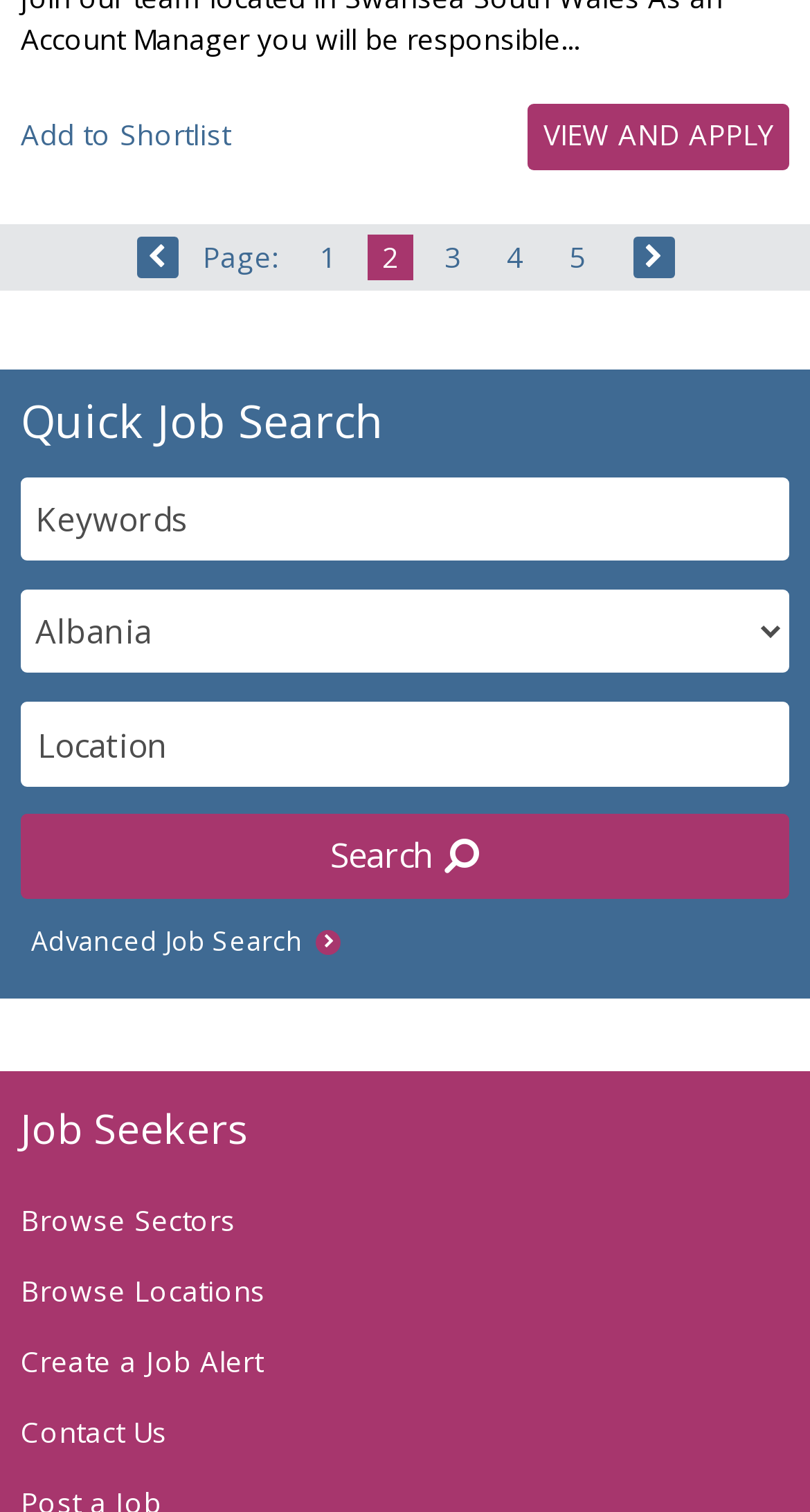Please identify the bounding box coordinates of the element's region that needs to be clicked to fulfill the following instruction: "Search for a job". The bounding box coordinates should consist of four float numbers between 0 and 1, i.e., [left, top, right, bottom].

[0.026, 0.538, 0.974, 0.594]